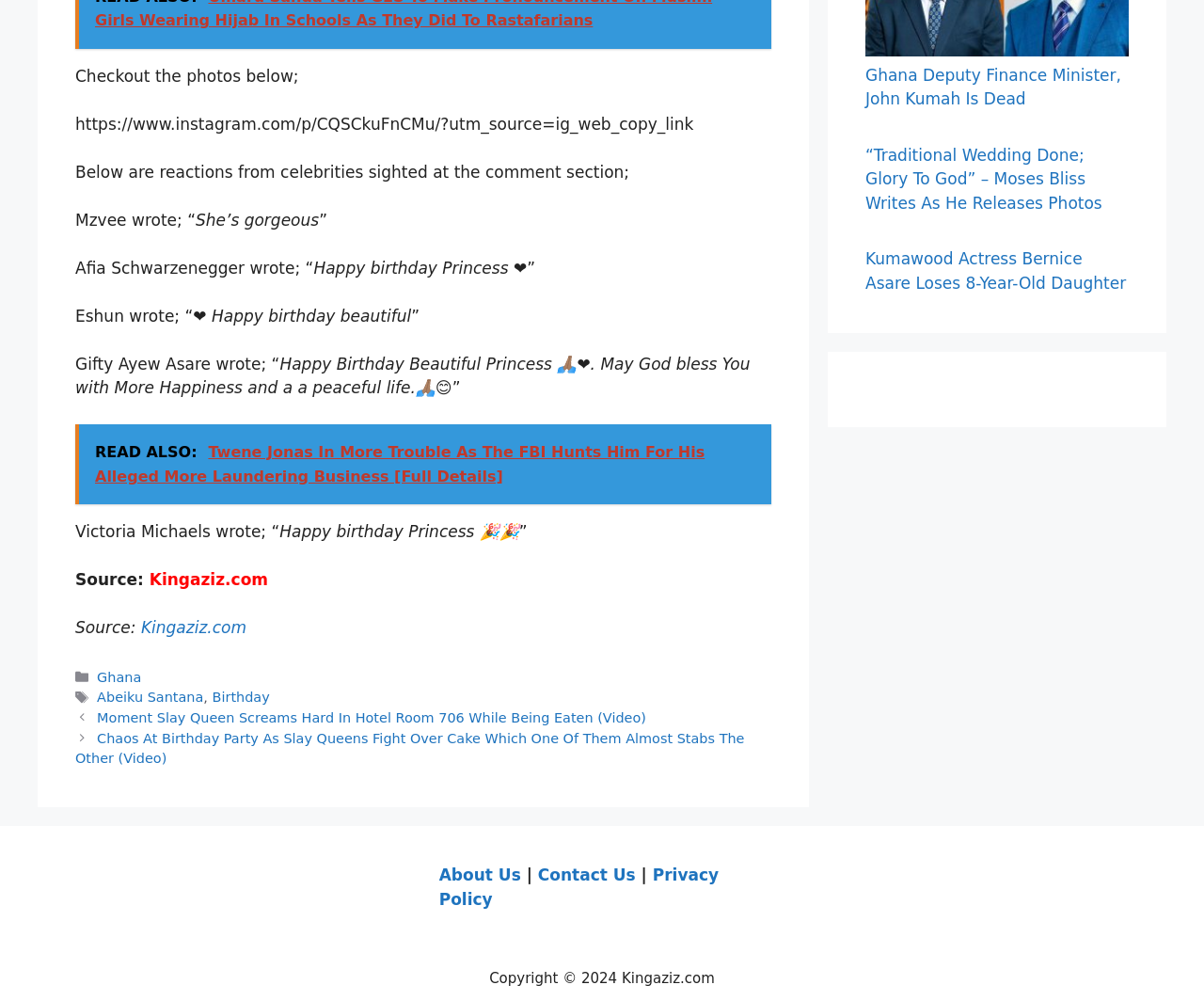Provide the bounding box coordinates for the UI element that is described by this text: "Kingaziz.com". The coordinates should be in the form of four float numbers between 0 and 1: [left, top, right, bottom].

[0.124, 0.57, 0.223, 0.589]